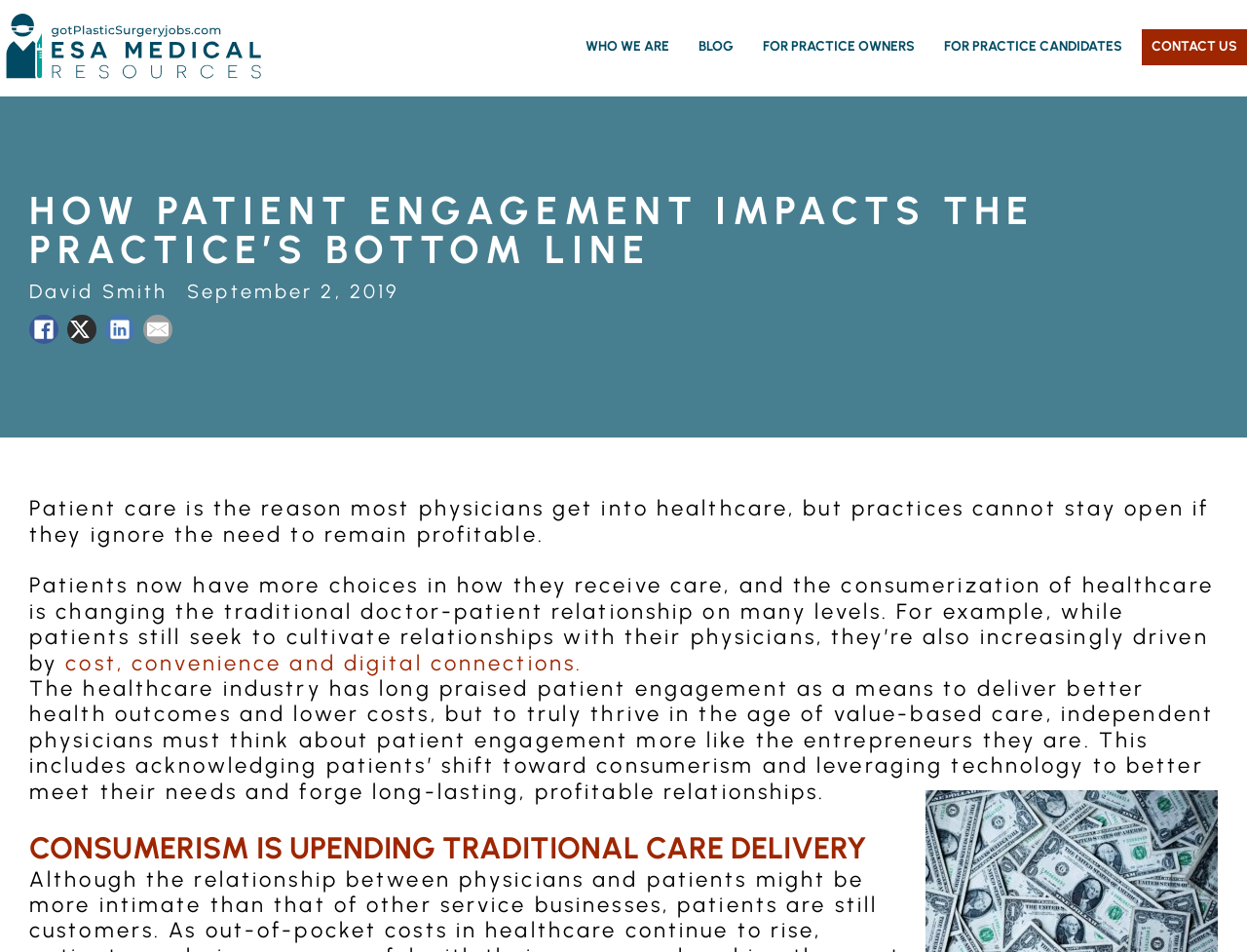Determine the bounding box coordinates for the area that should be clicked to carry out the following instruction: "Visit WHO WE ARE page".

[0.462, 0.031, 0.545, 0.069]